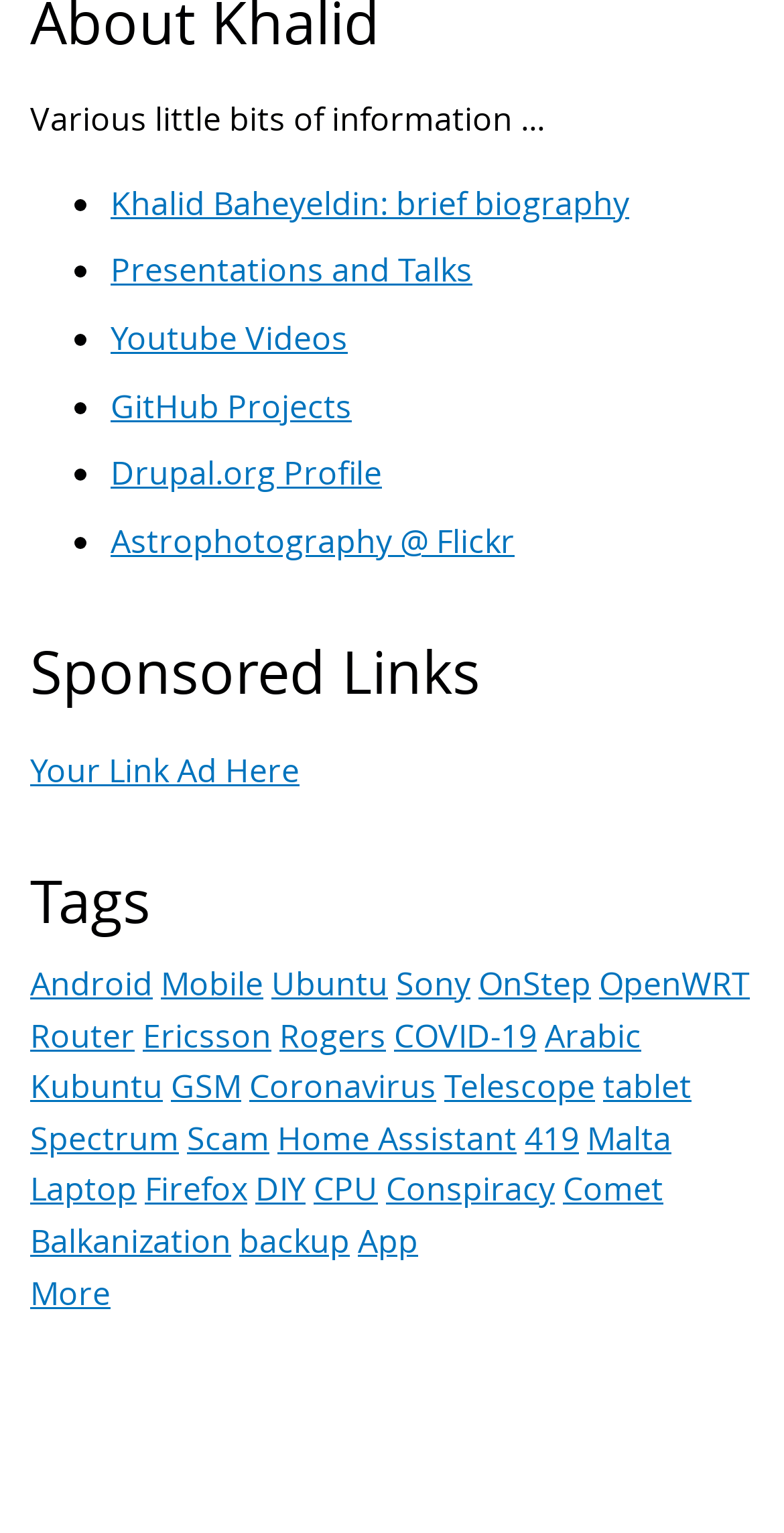Using details from the image, please answer the following question comprehensively:
What are the categories of links on the webpage?

The webpage has three main categories of links: biography and personal information, projects and presentations, and tags or keywords related to Khalid Baheyeldin's interests and expertise.